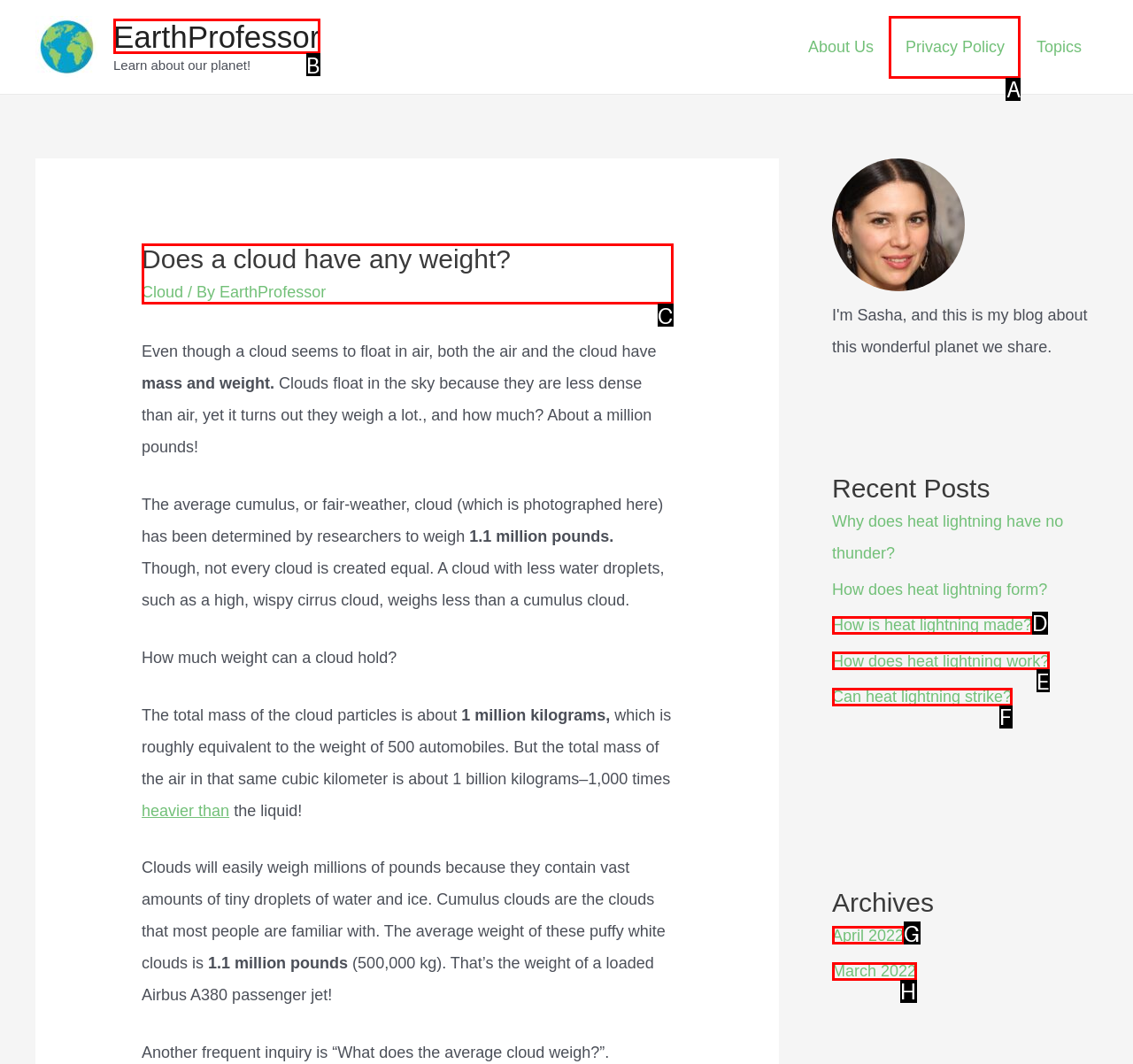Choose the letter of the option that needs to be clicked to perform the task: Read the article about cloud weight. Answer with the letter.

C